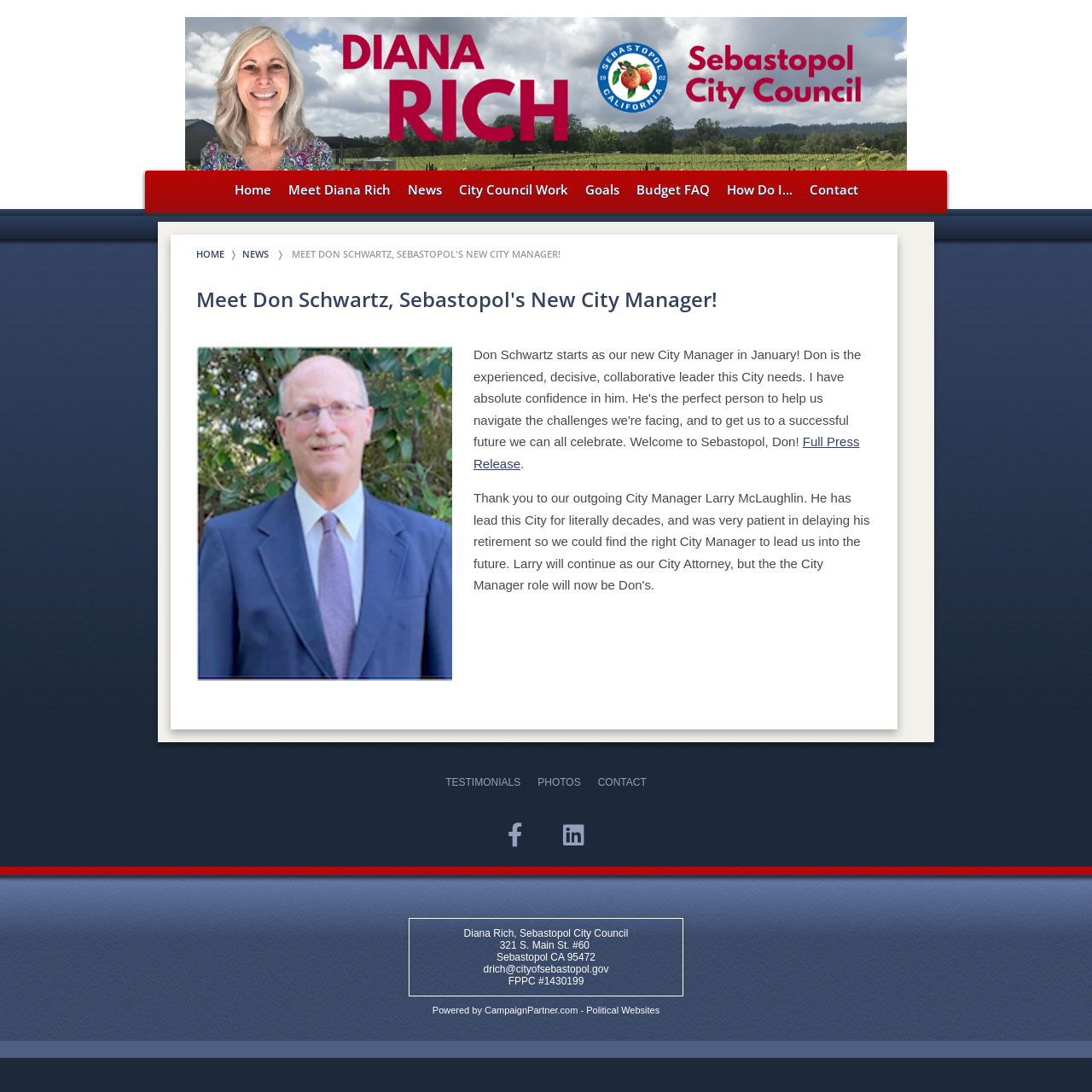Identify the bounding box coordinates of the section that should be clicked to achieve the task described: "Contact the city".

[0.733, 0.16, 0.793, 0.187]